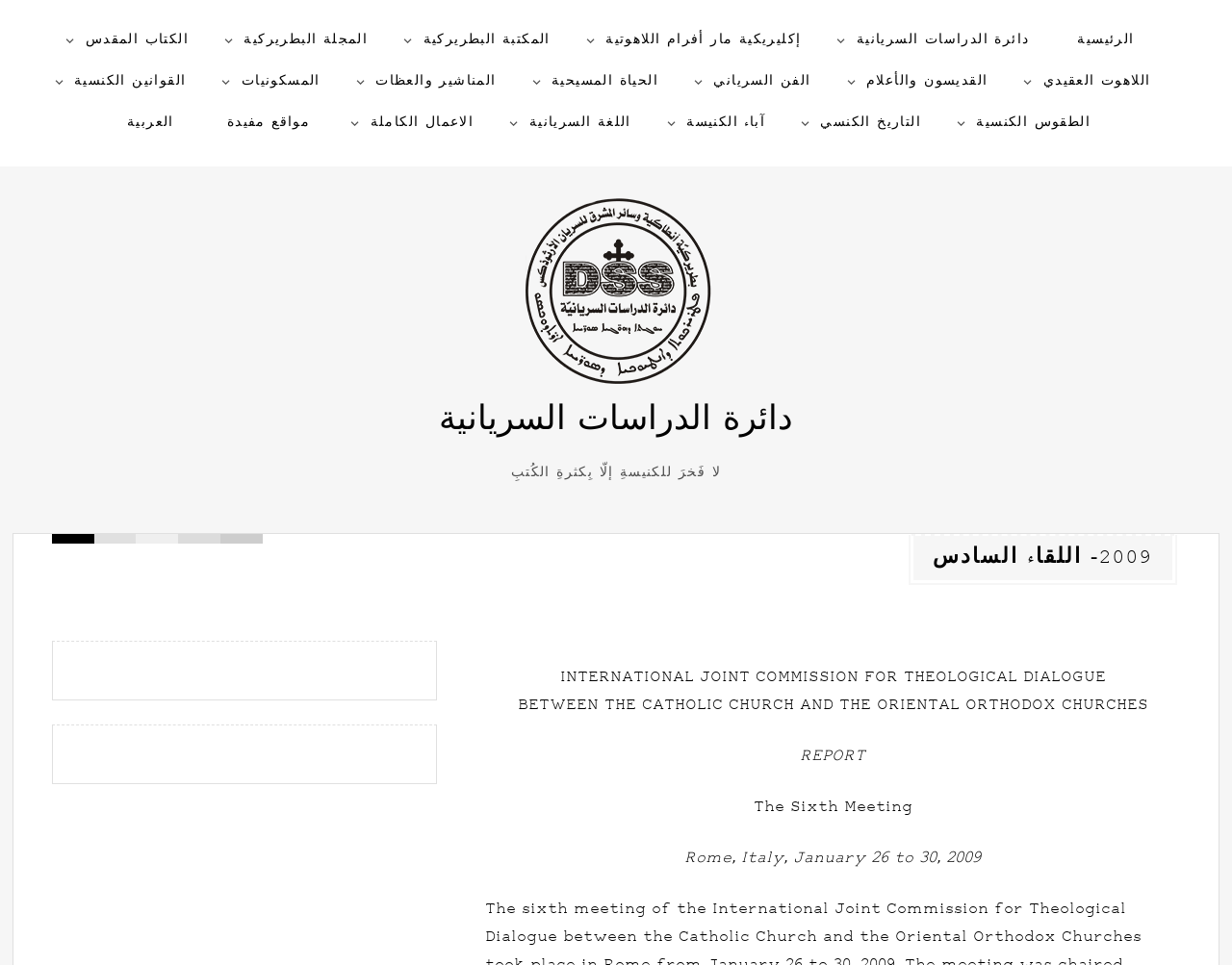Identify the bounding box for the UI element described as: "المجلة البطريركية". Ensure the coordinates are four float numbers between 0 and 1, formatted as [left, top, right, bottom].

[0.173, 0.02, 0.314, 0.063]